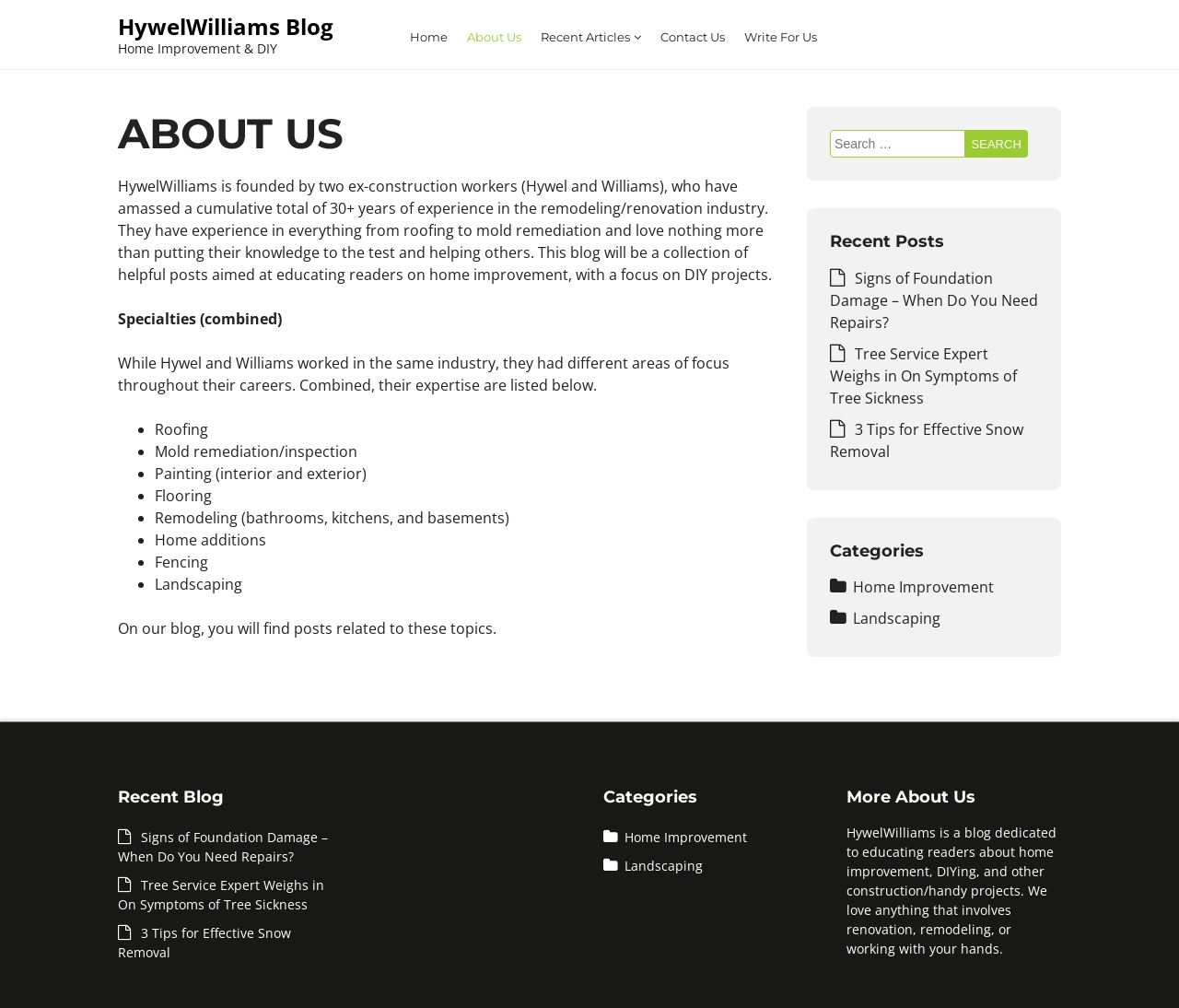What are the specialties of Hywel and Williams?
Give a one-word or short phrase answer based on the image.

Roofing, Mold remediation, etc.